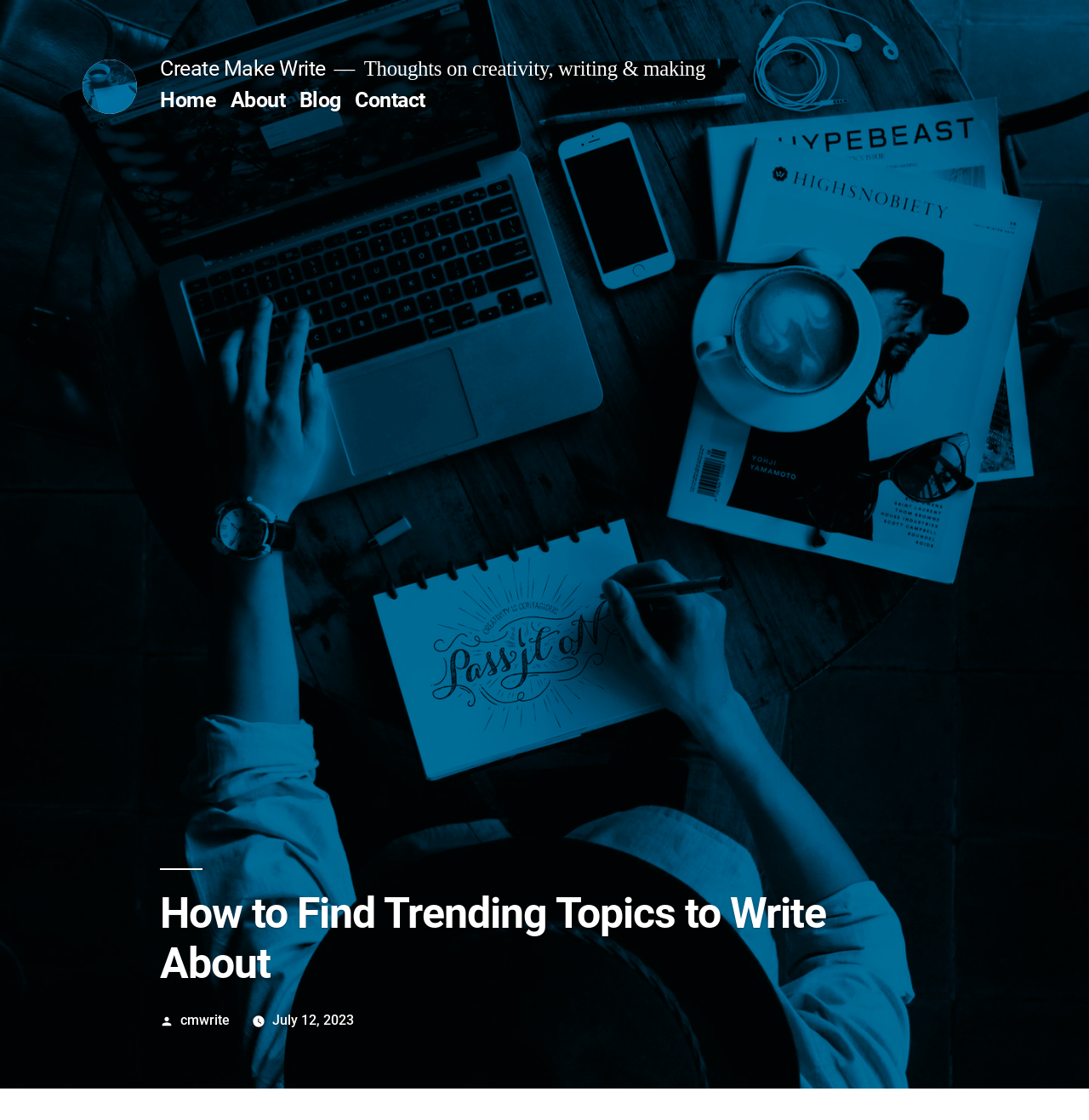Who is the author of the blog post?
Provide an in-depth and detailed explanation in response to the question.

I identified the author of the blog post by looking at the link element with the text 'cmwrite' which appears next to the 'Posted by' text, indicating that cmwrite is the author of the blog post.